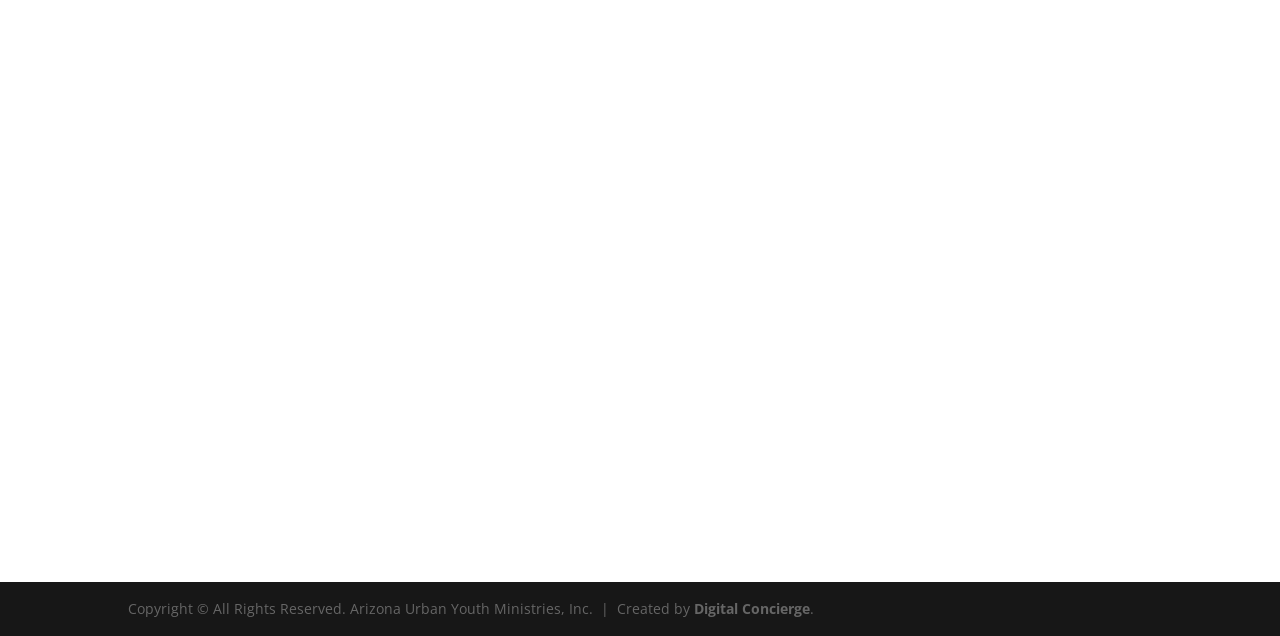What is the copyright information at the bottom?
Examine the image and give a concise answer in one word or a short phrase.

Arizona Urban Youth Ministries, Inc.